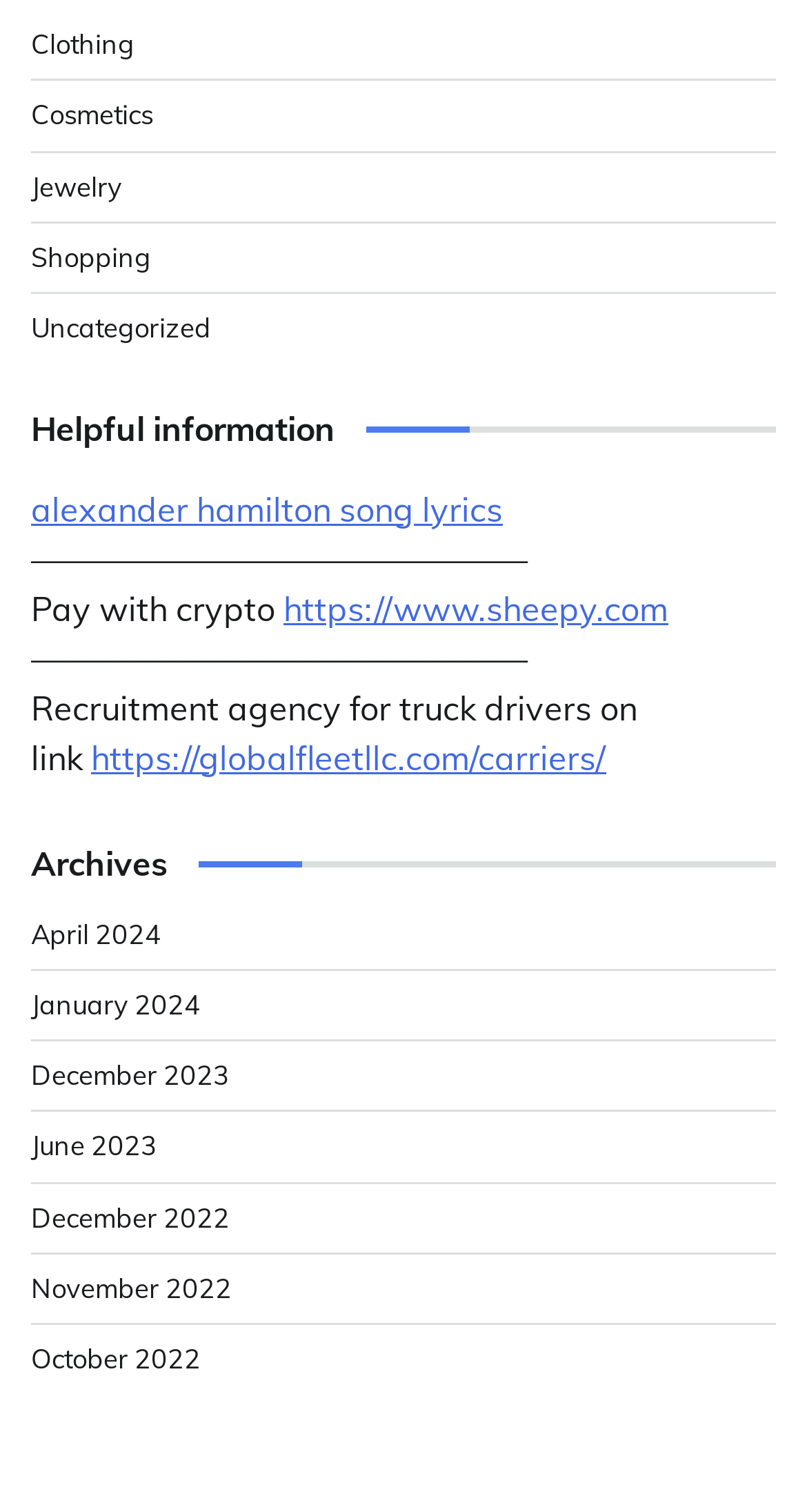Could you locate the bounding box coordinates for the section that should be clicked to accomplish this task: "Read the school's copyright information".

None